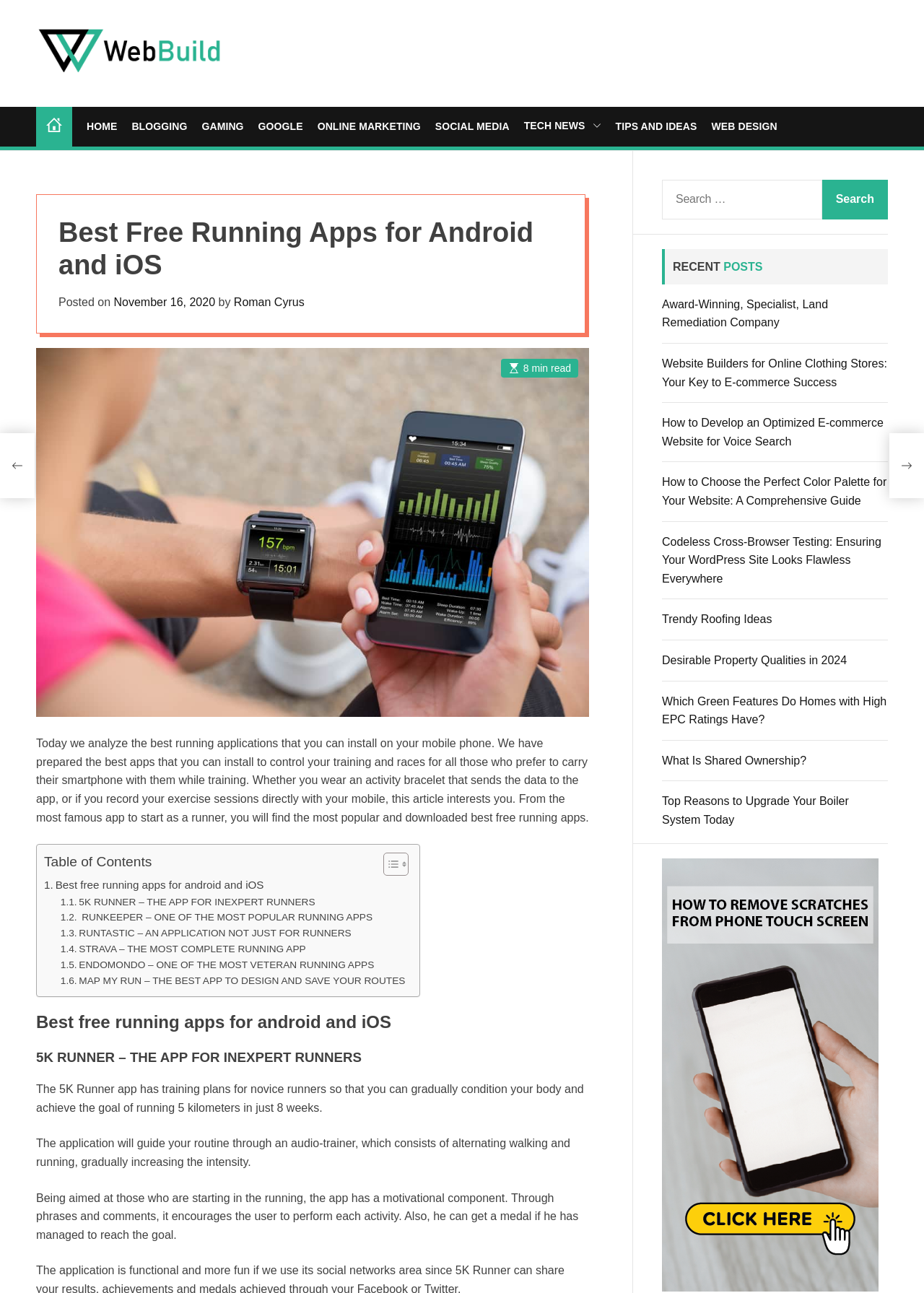Use a single word or phrase to answer this question: 
What is the estimated reading time of the article?

8 min